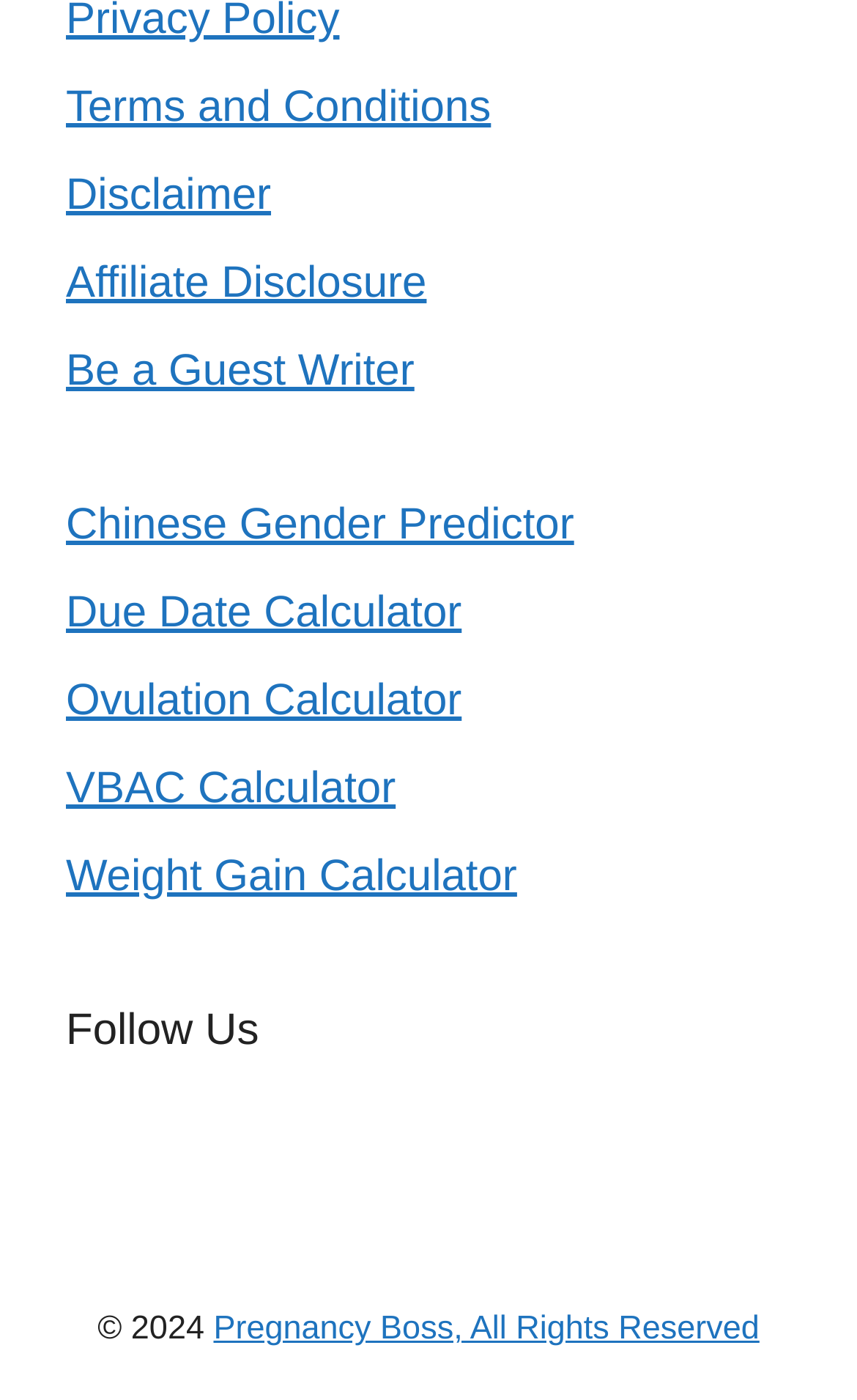Can you determine the bounding box coordinates of the area that needs to be clicked to fulfill the following instruction: "Click on the 'Leave a reply' link"?

None